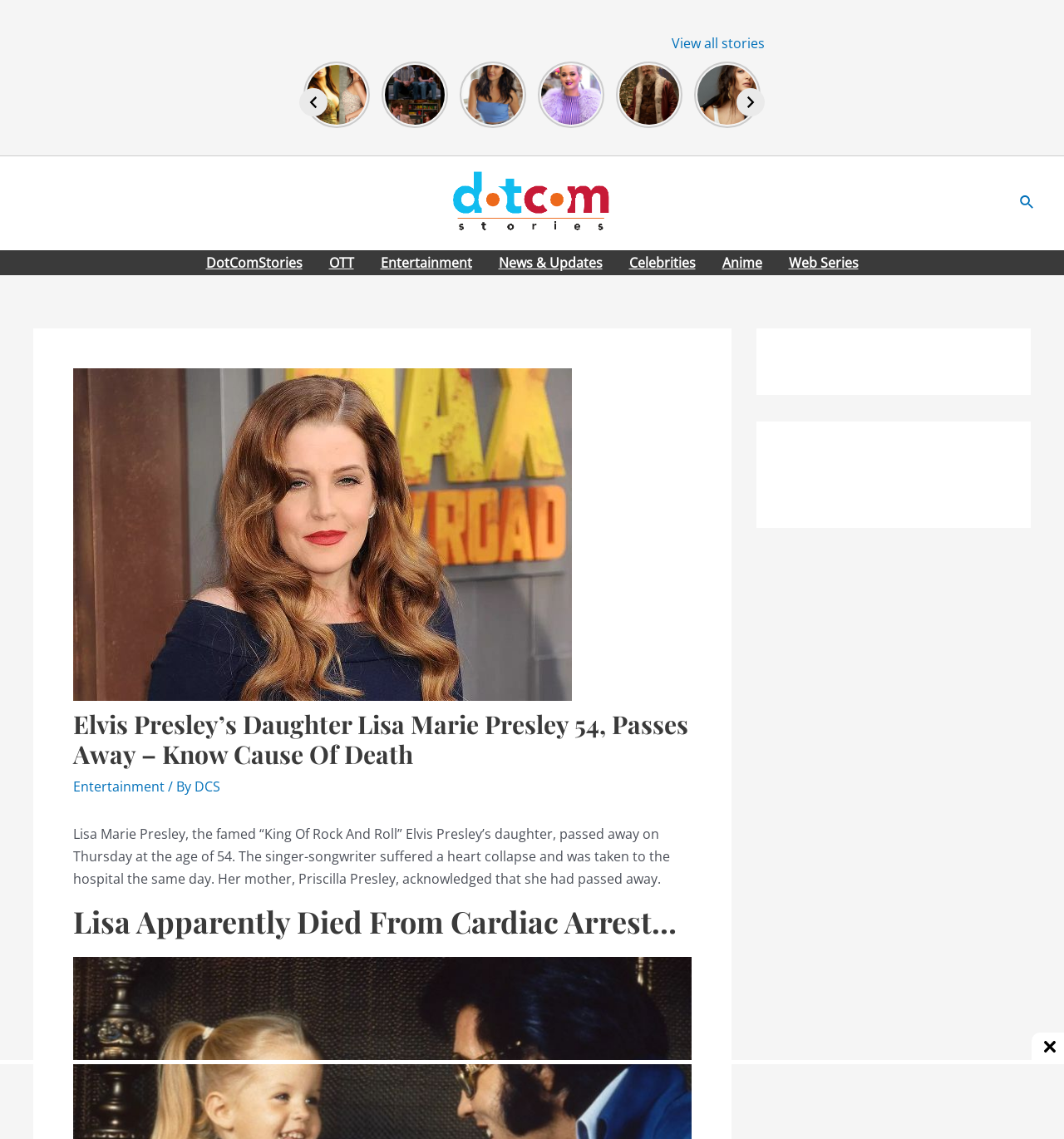What is the name of the website?
Give a thorough and detailed response to the question.

The answer can be found in the top navigation section, where the website's logo and name 'DotComStories' are displayed.